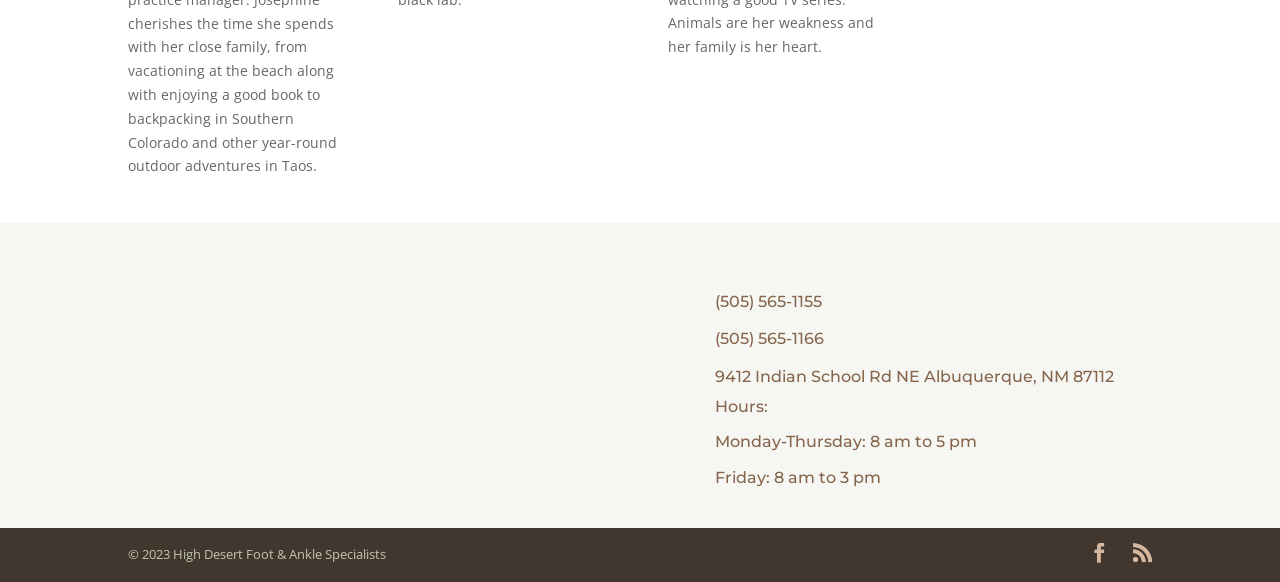What is the address of High Desert Foot & Ankle Specialists?
Make sure to answer the question with a detailed and comprehensive explanation.

The address can be found in the heading element with the text '9412 Indian School Rd NE Albuquerque, NM 87112' which is located in the third LayoutTable element.